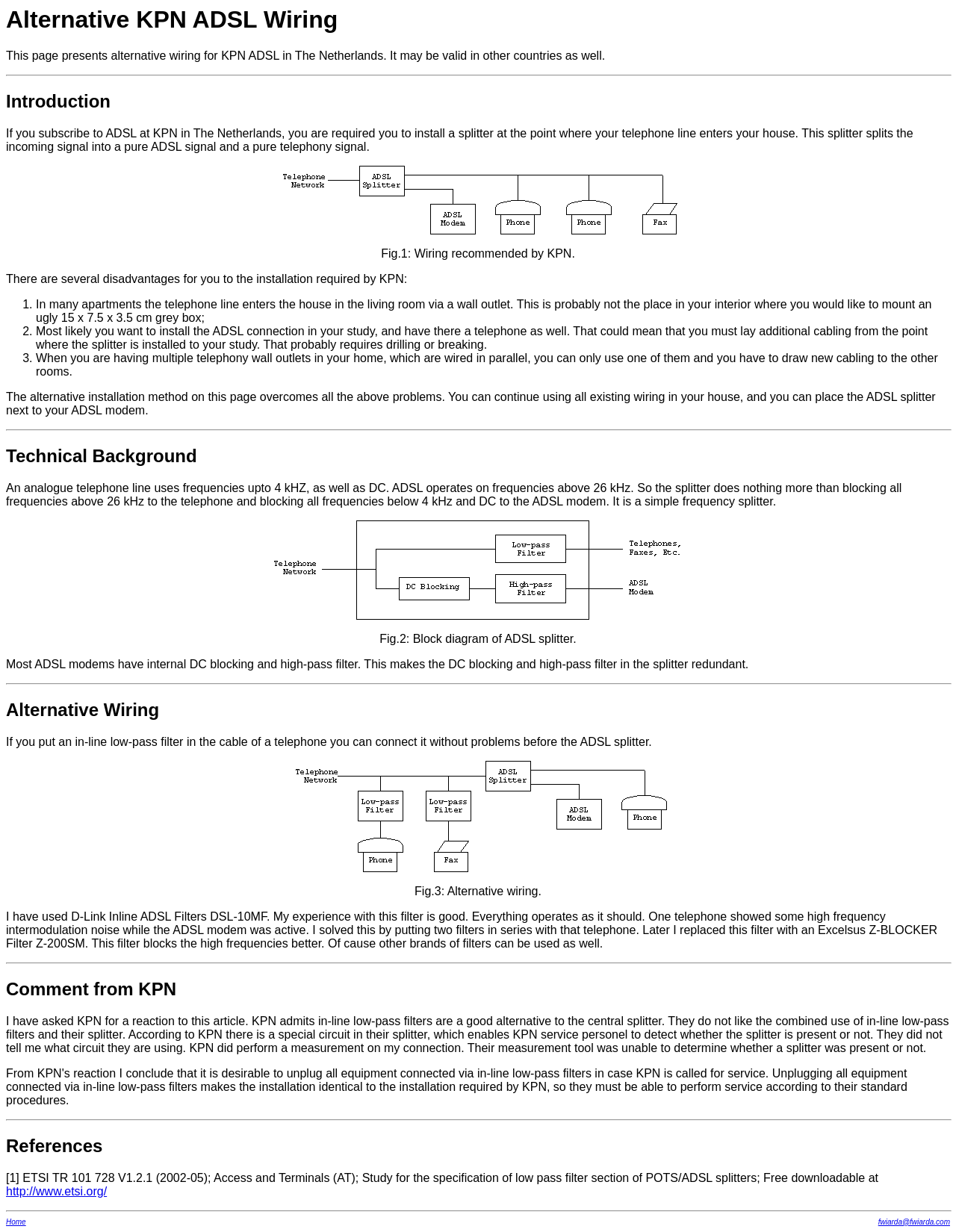Determine the bounding box coordinates for the HTML element described here: "http://www.etsi.org/".

[0.006, 0.962, 0.112, 0.972]